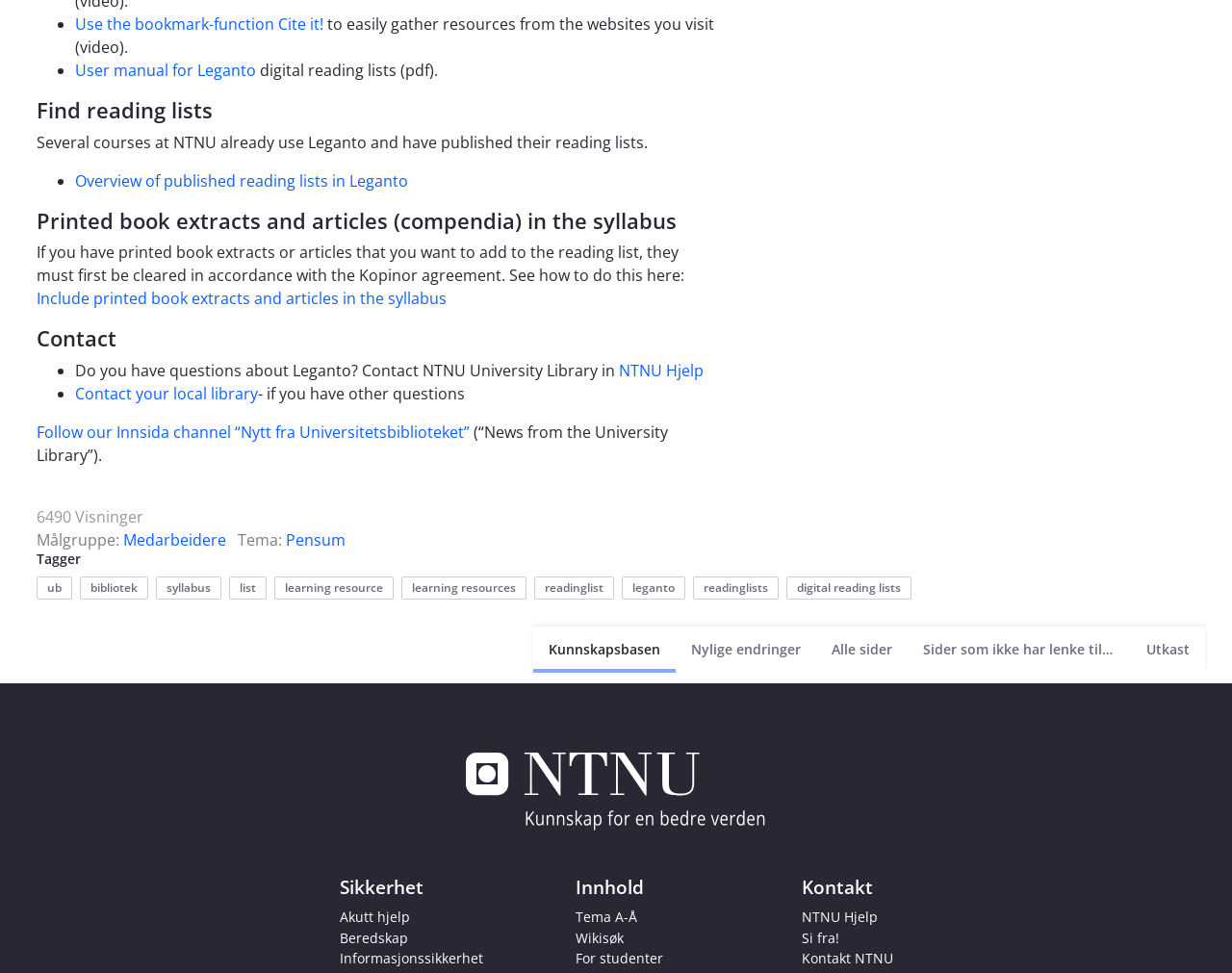Provide a one-word or brief phrase answer to the question:
What is the purpose of Leganto?

Create digital reading lists